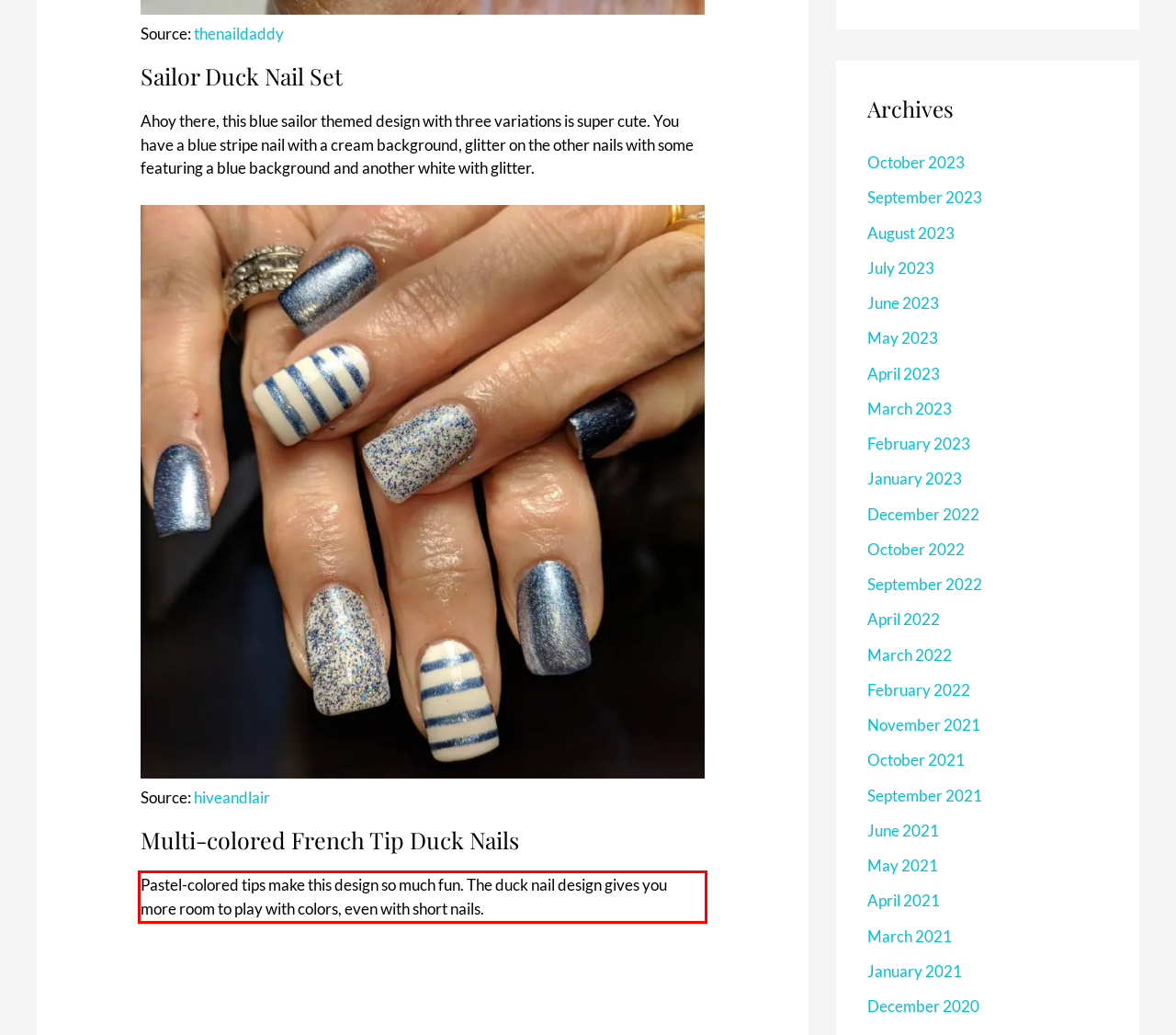Analyze the webpage screenshot and use OCR to recognize the text content in the red bounding box.

Pastel-colored tips make this design so much fun. The duck nail design gives you more room to play with colors, even with short nails.